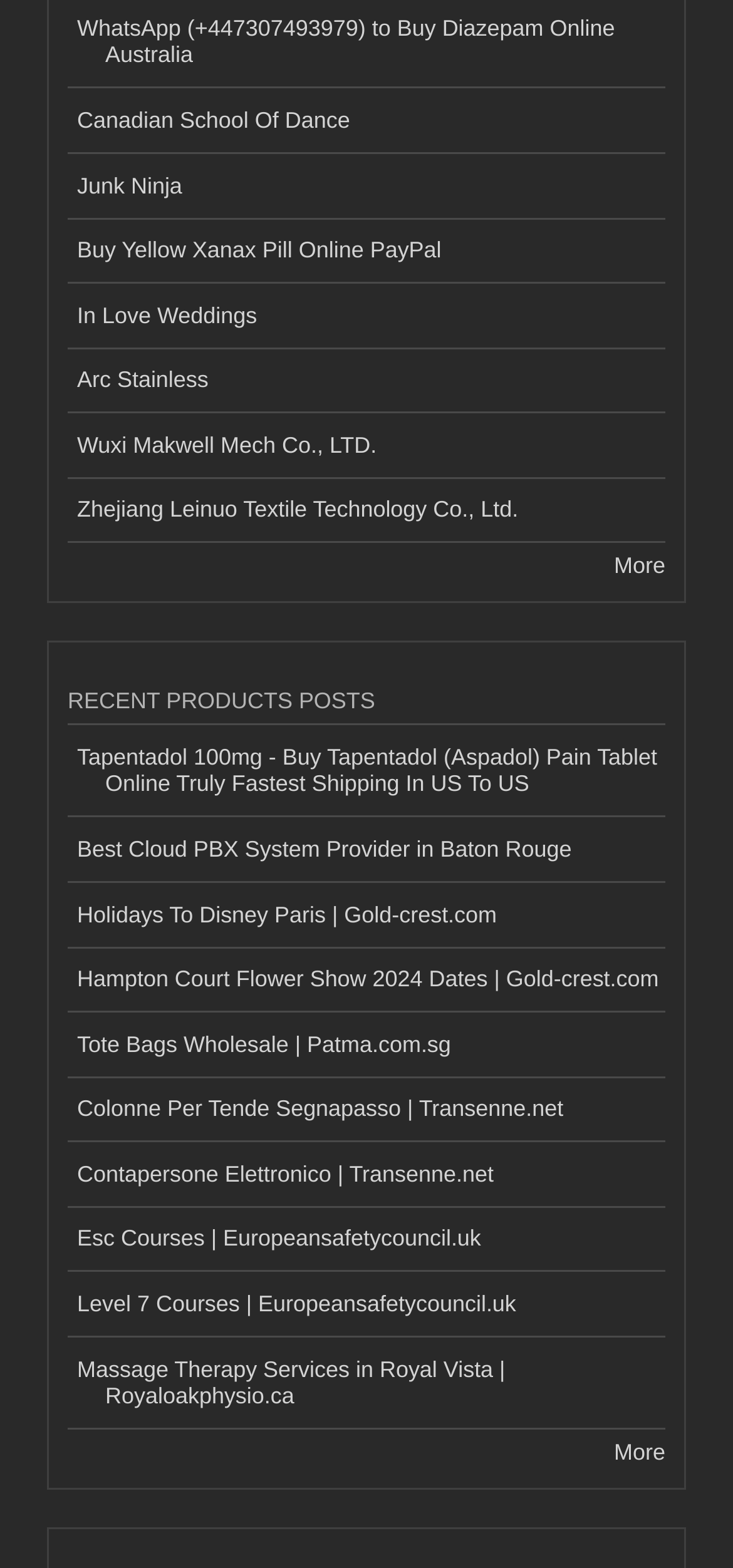What is the category of the posts listed?
Using the image as a reference, answer with just one word or a short phrase.

RECENT PRODUCTS POSTS